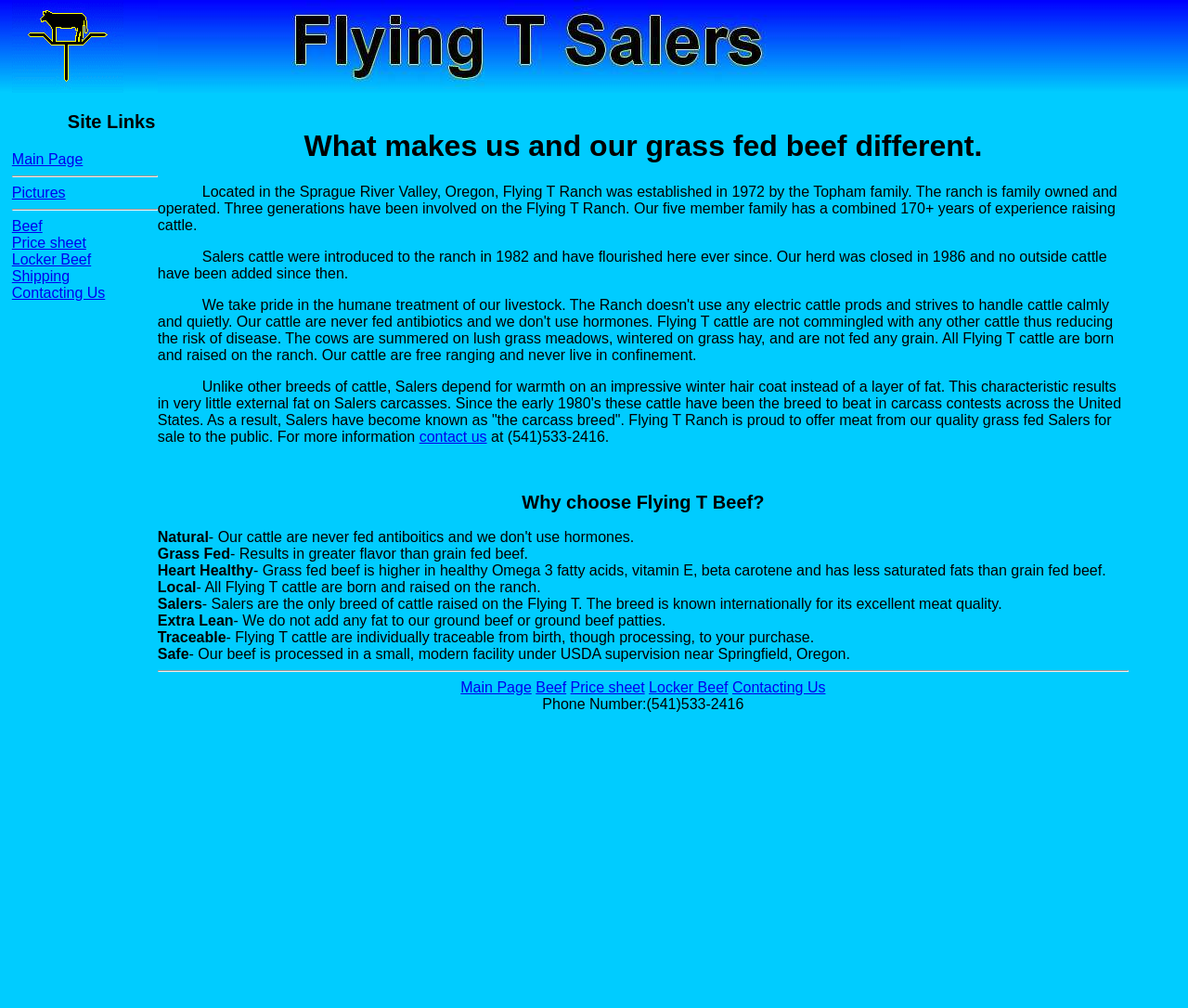Locate the heading on the webpage and return its text.

What makes us and our grass fed beef different.